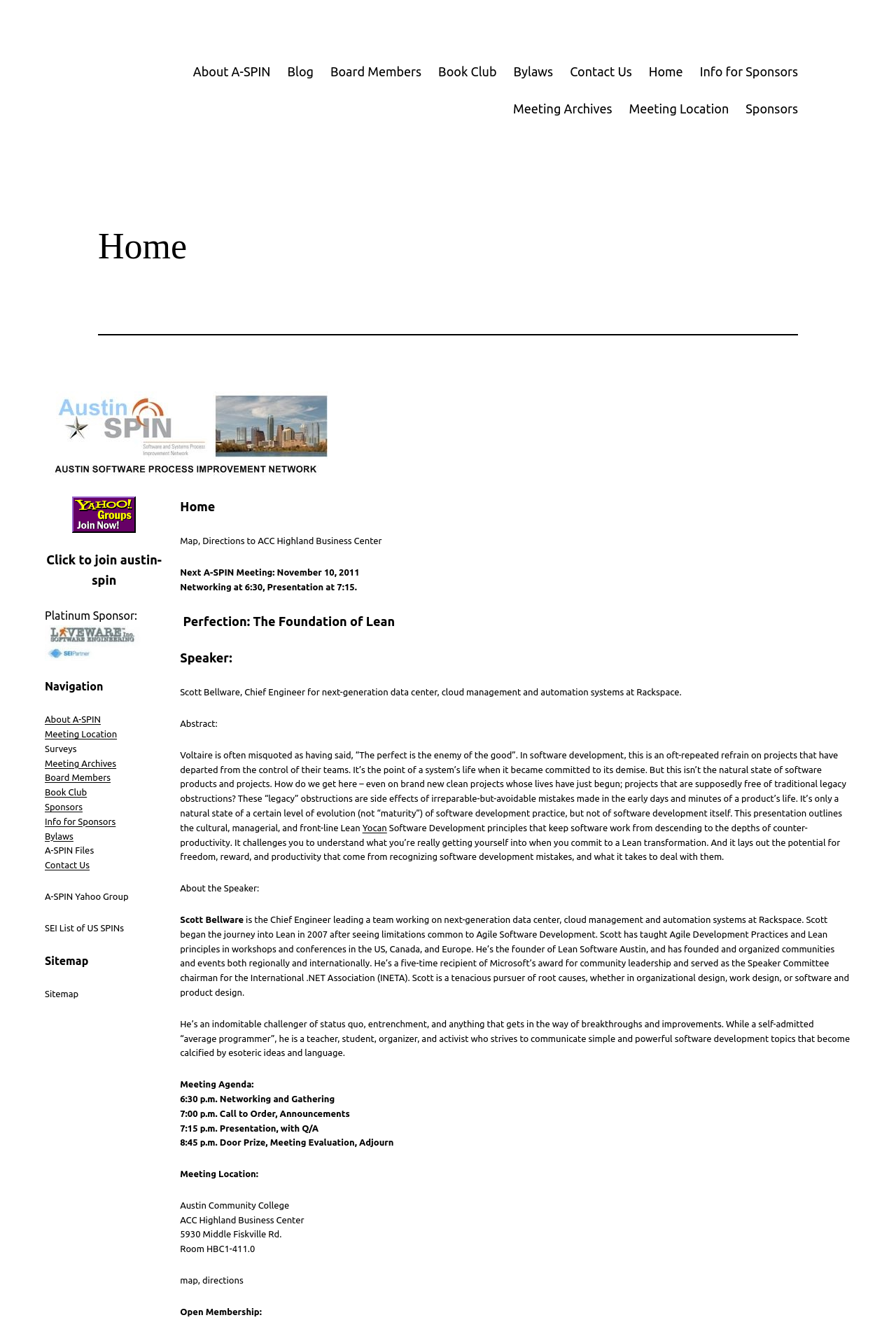Explain the webpage in detail.

The webpage is about the Austin Software Process Improvement Network (A-SPIN), a leadership forum for exchanging software quality and process improvement ideas and experiences. 

At the top of the page, there is a navigation menu with links to various sections, including "About A-SPIN", "Blog", "Board Members", and more. 

Below the navigation menu, there is a heading that reads "Home". Underneath, there is a separator line, followed by a figure, which is likely a logo or an image. 

To the right of the figure, there is a section with a platinum sponsor's logo and a call to action to join A-SPIN. Below this section, there is a navigation menu with links to various sections, including "Meeting Location", "Surveys", and more. 

The main content of the page is about an upcoming A-SPIN meeting, scheduled for November 10, 2011. The meeting will feature a presentation by Scott Bellware, Chief Engineer at Rackspace, on the topic "Perfection: The Foundation of Lean". The presentation abstract and speaker bio are provided, along with details about the meeting agenda, including networking, presentation, and Q&A sessions. 

The meeting location is also provided, which is the Austin Community College's Highland Business Center. A map and directions to the location are available. 

Finally, there is a section about open membership, but the details are not provided.